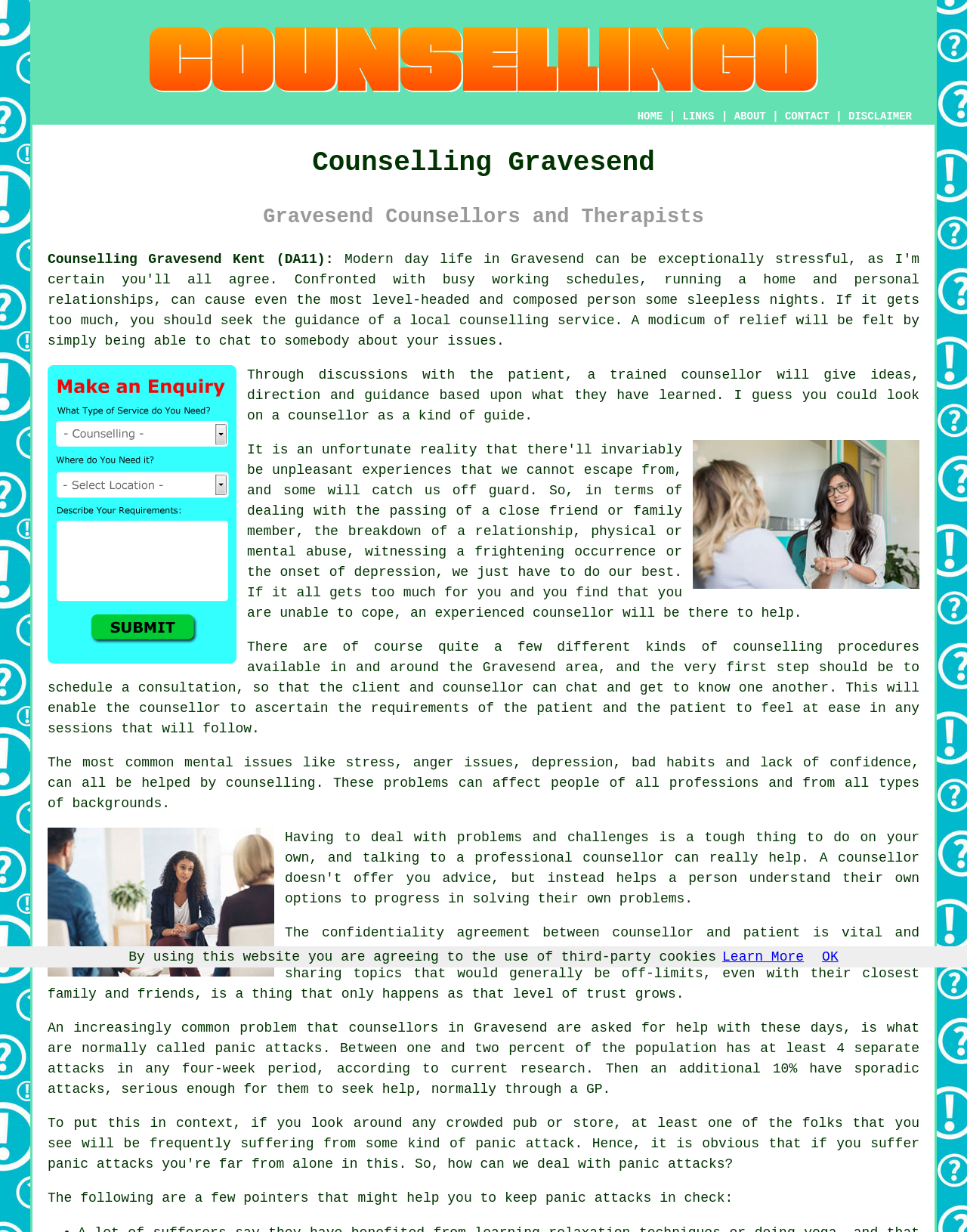From the element description LINKS, predict the bounding box coordinates of the UI element. The coordinates must be specified in the format (top-left x, top-left y, bottom-right x, bottom-right y) and should be within the 0 to 1 range.

[0.705, 0.089, 0.739, 0.1]